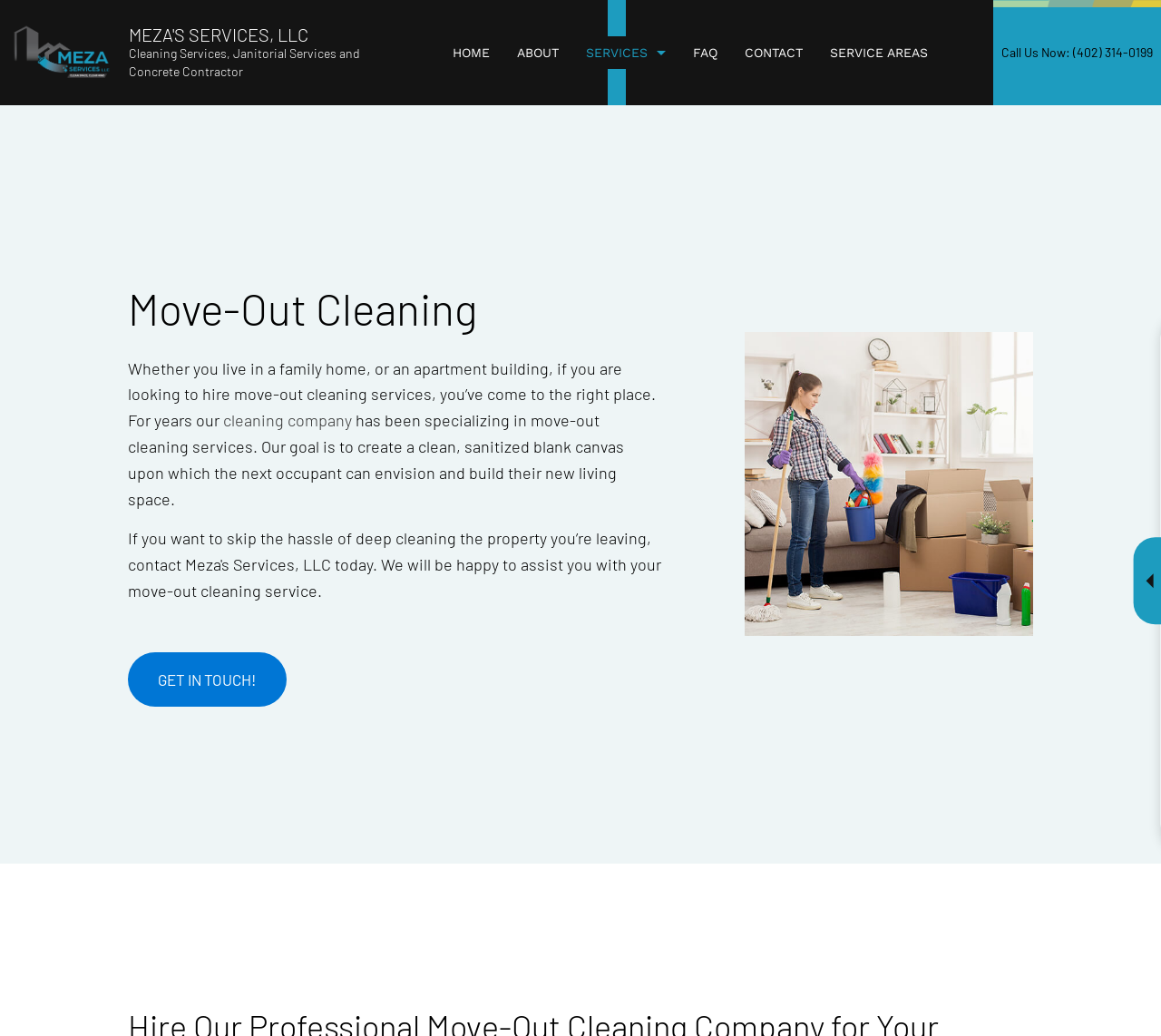Pinpoint the bounding box coordinates of the clickable element needed to complete the instruction: "Get in touch with the company". The coordinates should be provided as four float numbers between 0 and 1: [left, top, right, bottom].

[0.11, 0.63, 0.247, 0.682]